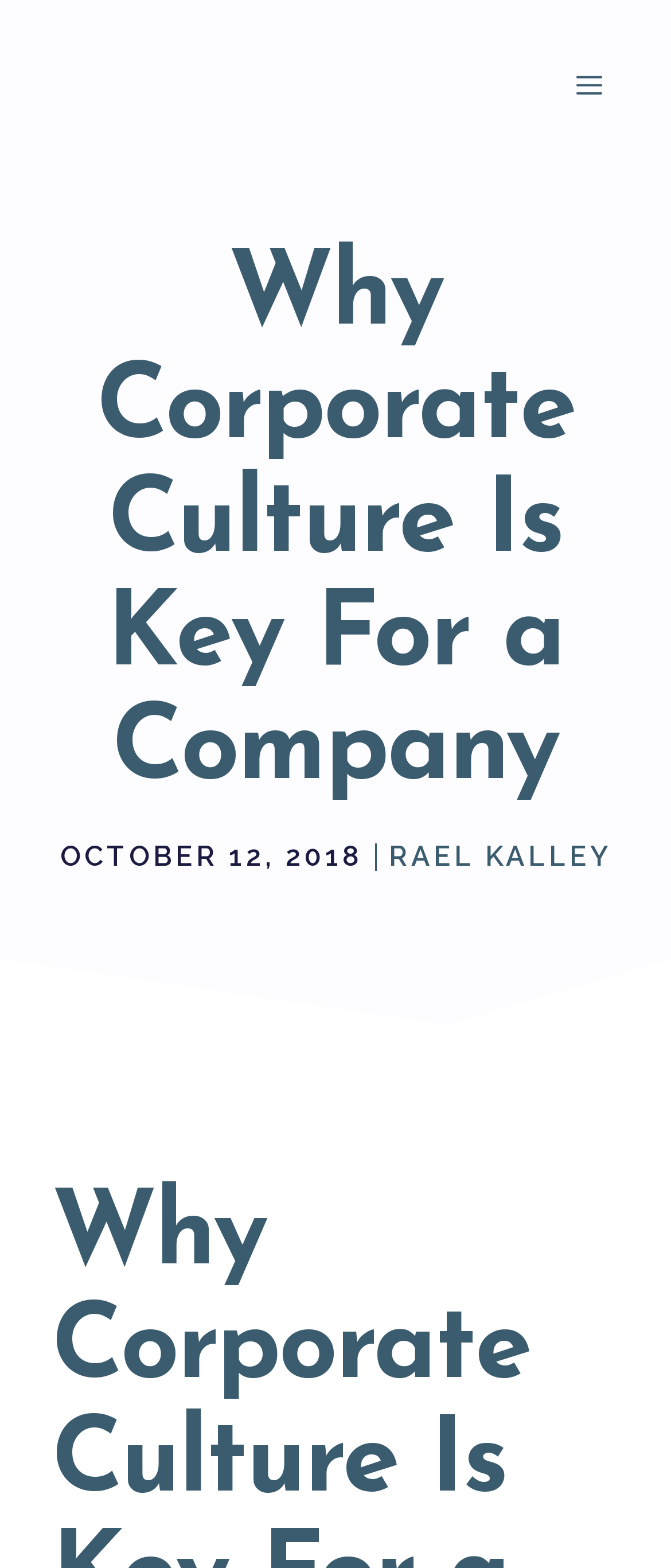Identify the bounding box of the HTML element described here: "Rael Kalley". Provide the coordinates as four float numbers between 0 and 1: [left, top, right, bottom].

[0.579, 0.536, 0.91, 0.557]